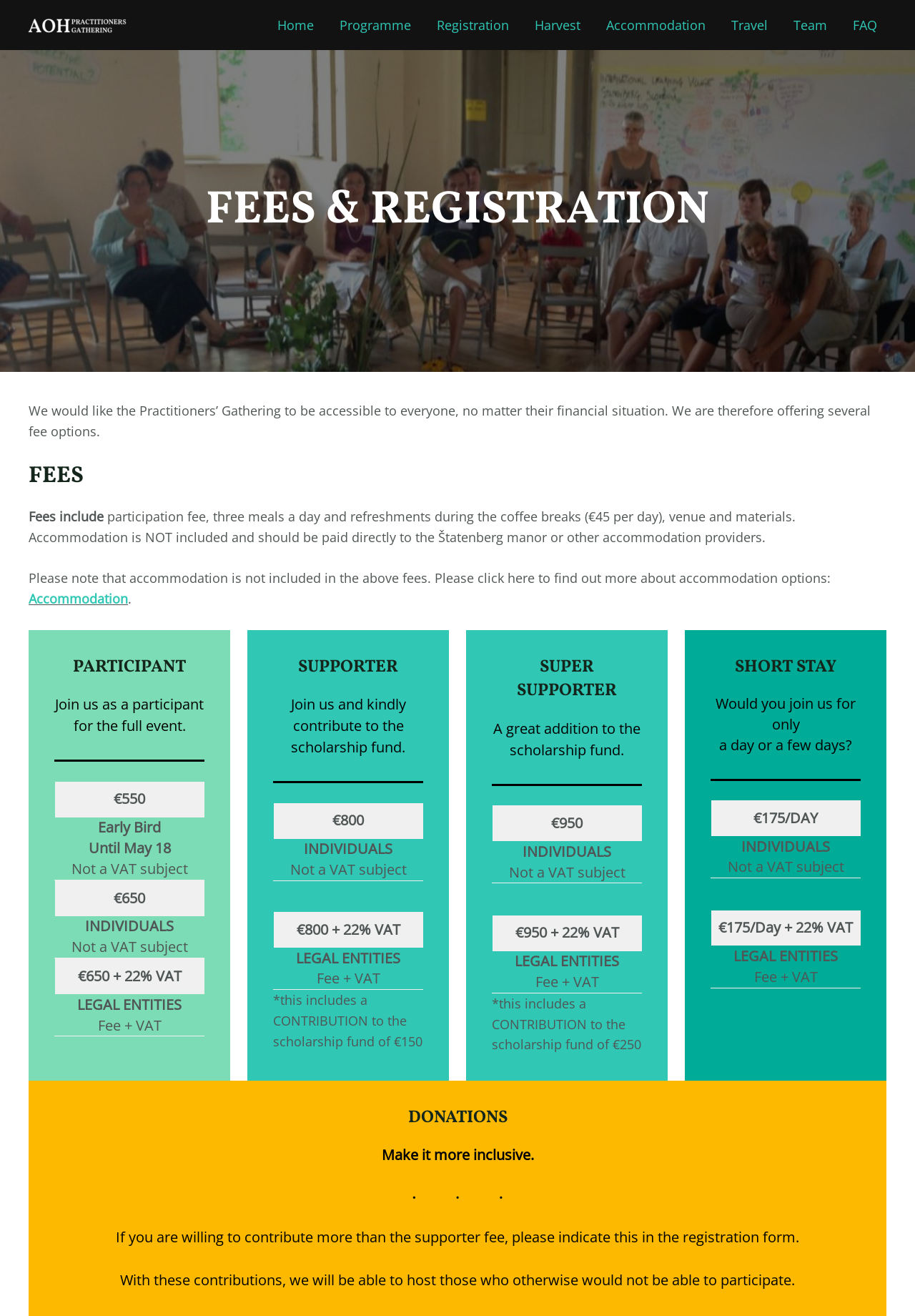What is the registration fee for Legal Entities with VAT?
Kindly offer a detailed explanation using the data available in the image.

The webpage lists the registration fee for Legal Entities with VAT as €650 + 22% VAT. This fee applies to legal entities that are subject to VAT.